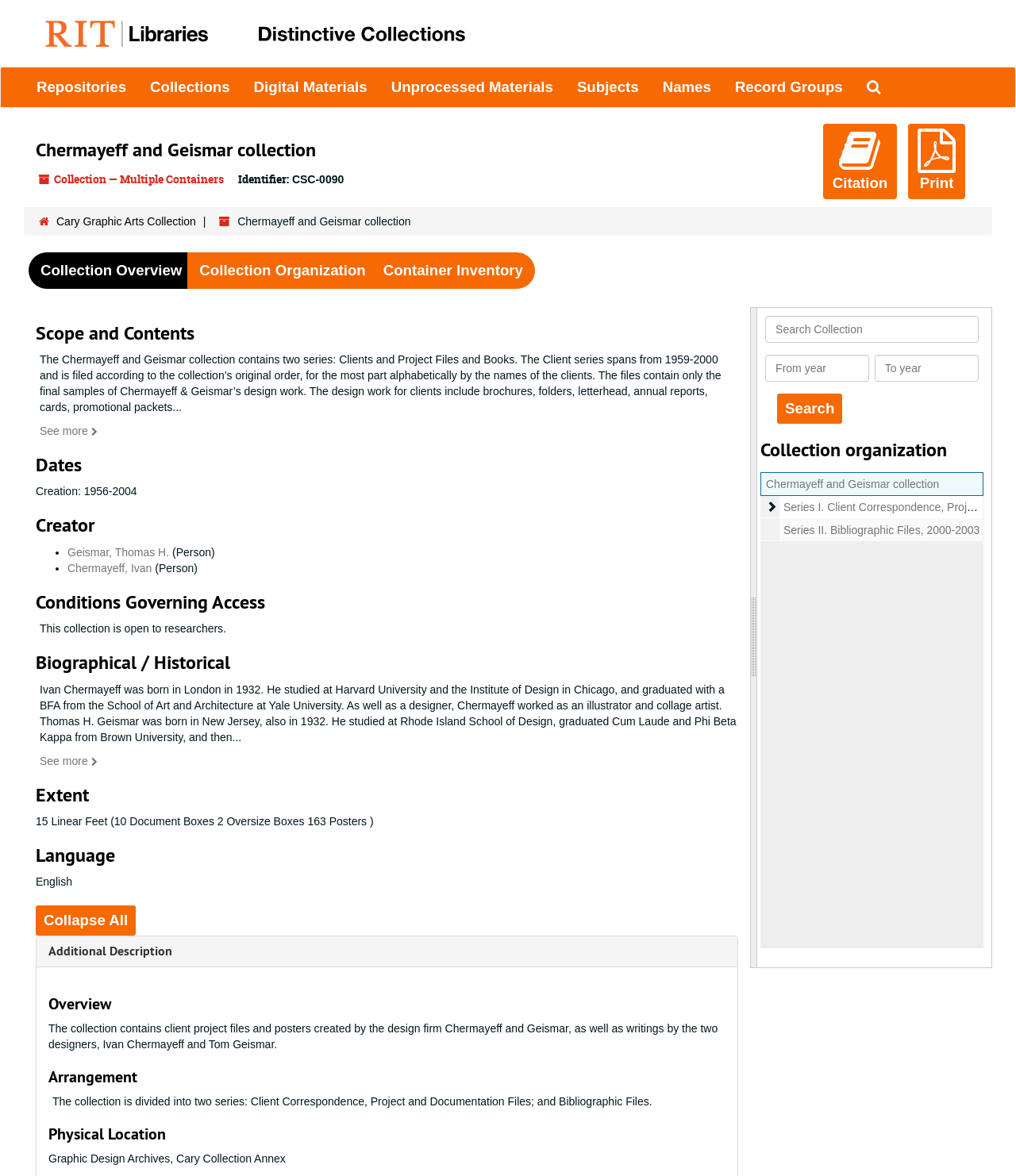Please identify the bounding box coordinates of the region to click in order to complete the task: "Send an email to info@plastics4zeroemission.ch". The coordinates must be four float numbers between 0 and 1, specified as [left, top, right, bottom].

None